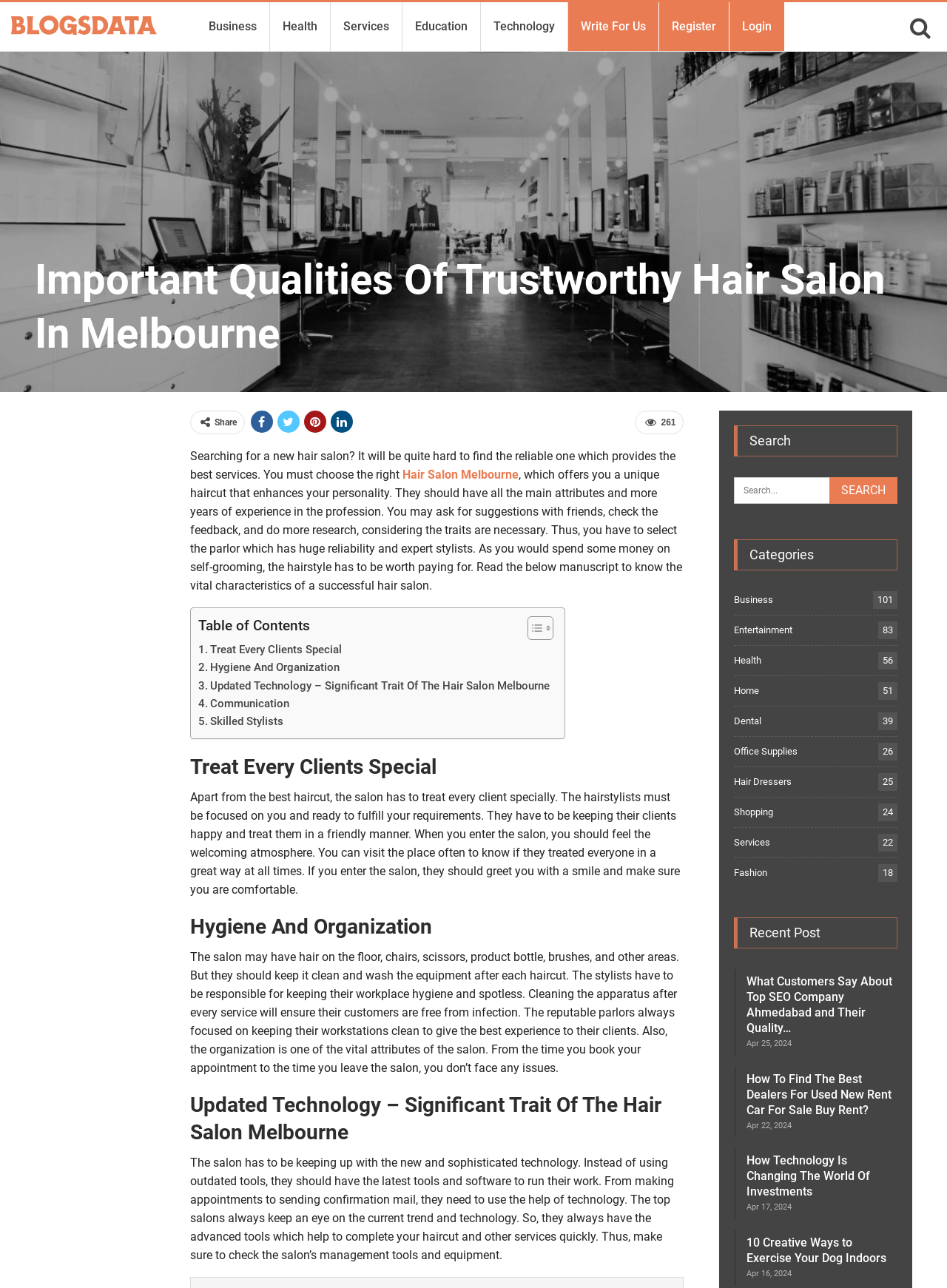Determine the bounding box coordinates of the element's region needed to click to follow the instruction: "Search for something". Provide these coordinates as four float numbers between 0 and 1, formatted as [left, top, right, bottom].

[0.775, 0.37, 0.948, 0.391]